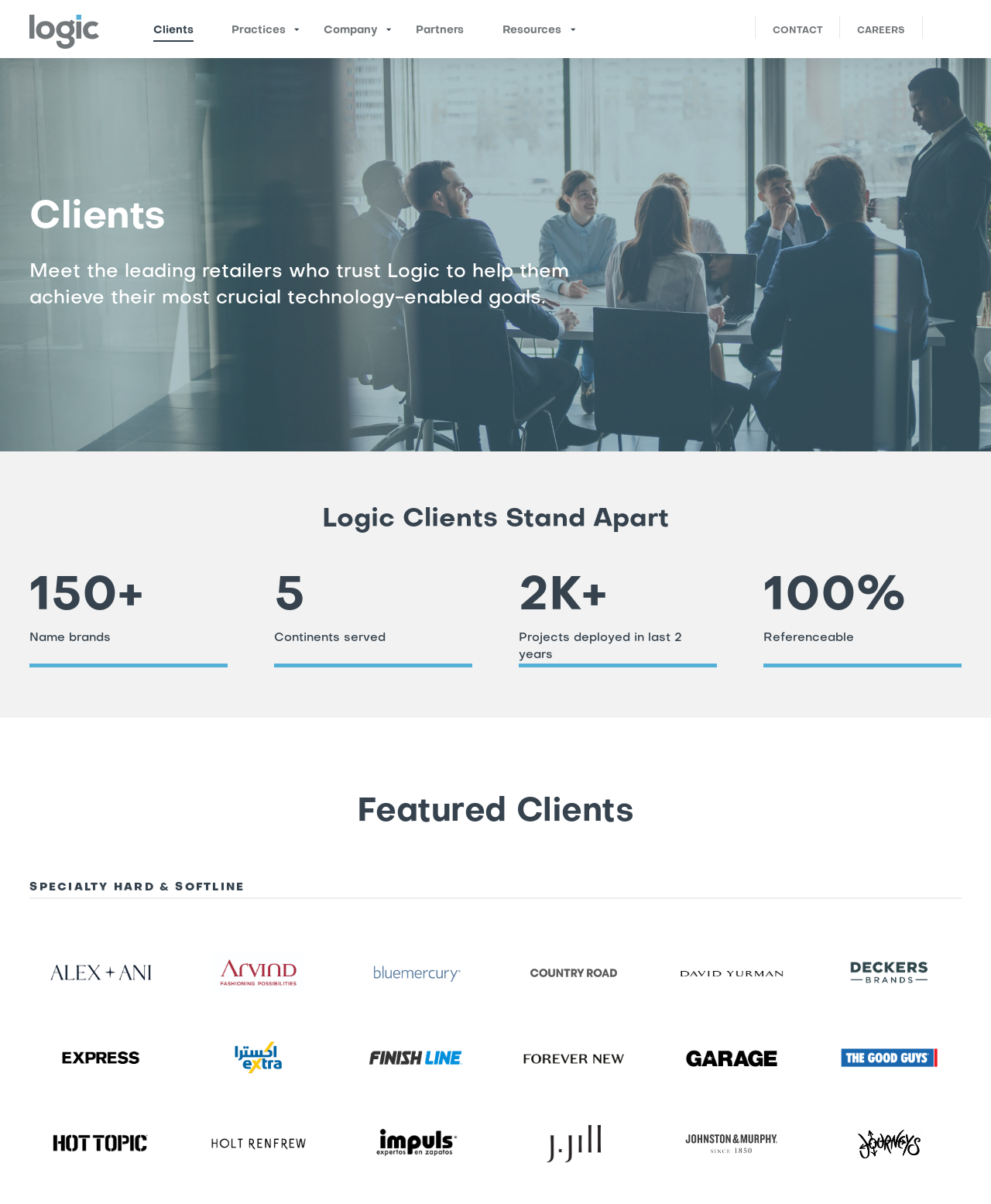Please find and report the bounding box coordinates of the element to click in order to perform the following action: "View the 'Featured Clients' section". The coordinates should be expressed as four float numbers between 0 and 1, in the format [left, top, right, bottom].

[0.03, 0.661, 0.97, 0.69]